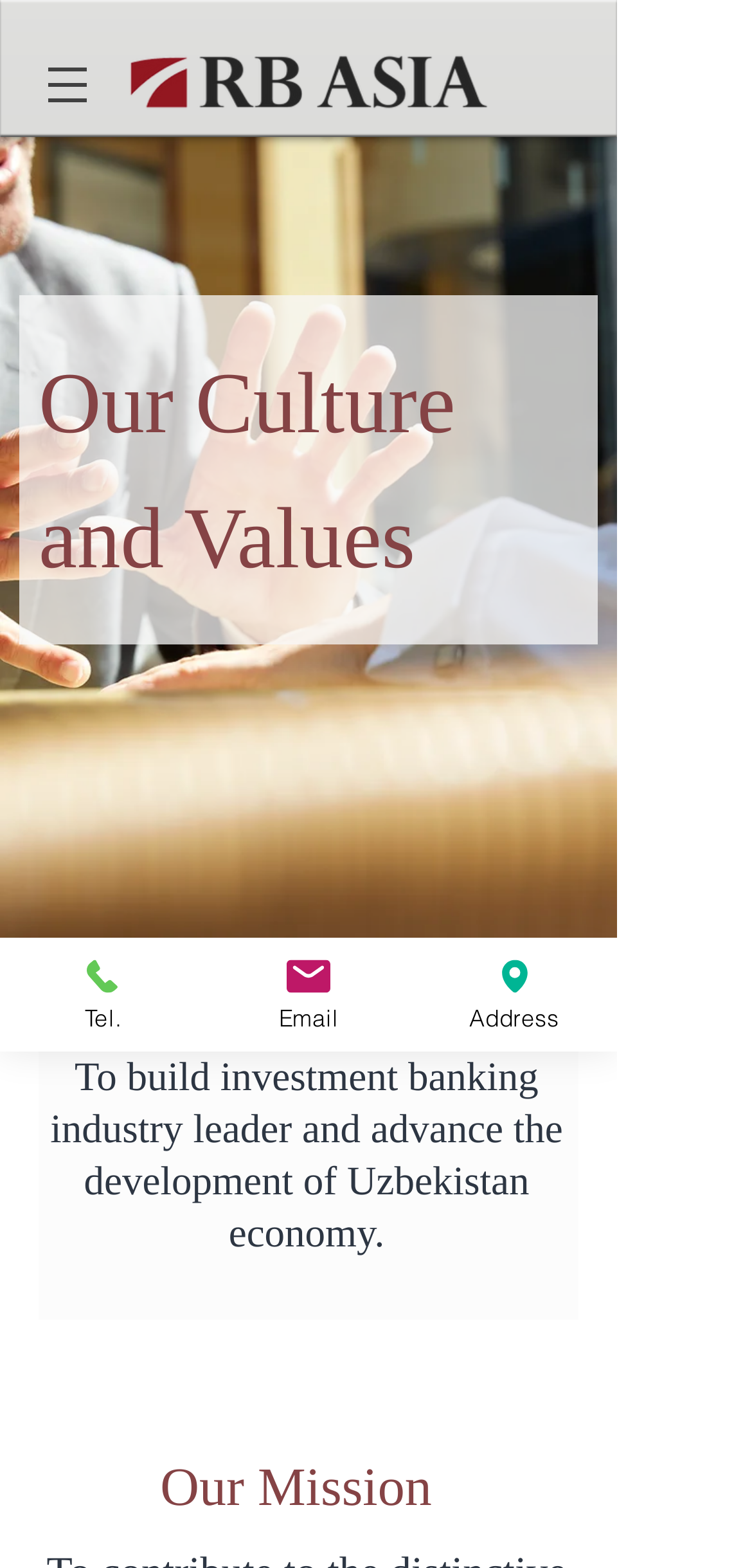Construct a thorough caption encompassing all aspects of the webpage.

The webpage is about the Vision, Mission, and Values of RB Asia. At the top left corner, there is a navigation menu labeled "Site" with a button that has a popup menu. Below the navigation menu, there is an image. 

To the right of the navigation menu, the RB Asia logo 2020 is displayed. 

Below the logo, there are three headings: "Our Culture and Values", "Our Vision", and "Our Mission". The "Our Culture and Values" heading is split into two lines, with "and Values" on the second line. 

Under the headings, there is a paragraph describing the vision, which is to build an investment banking industry leader and advance the development of Uzbekistan's economy. 

At the bottom left corner, there are three links: "Tel.", "Email", and "Address", each accompanied by an image.